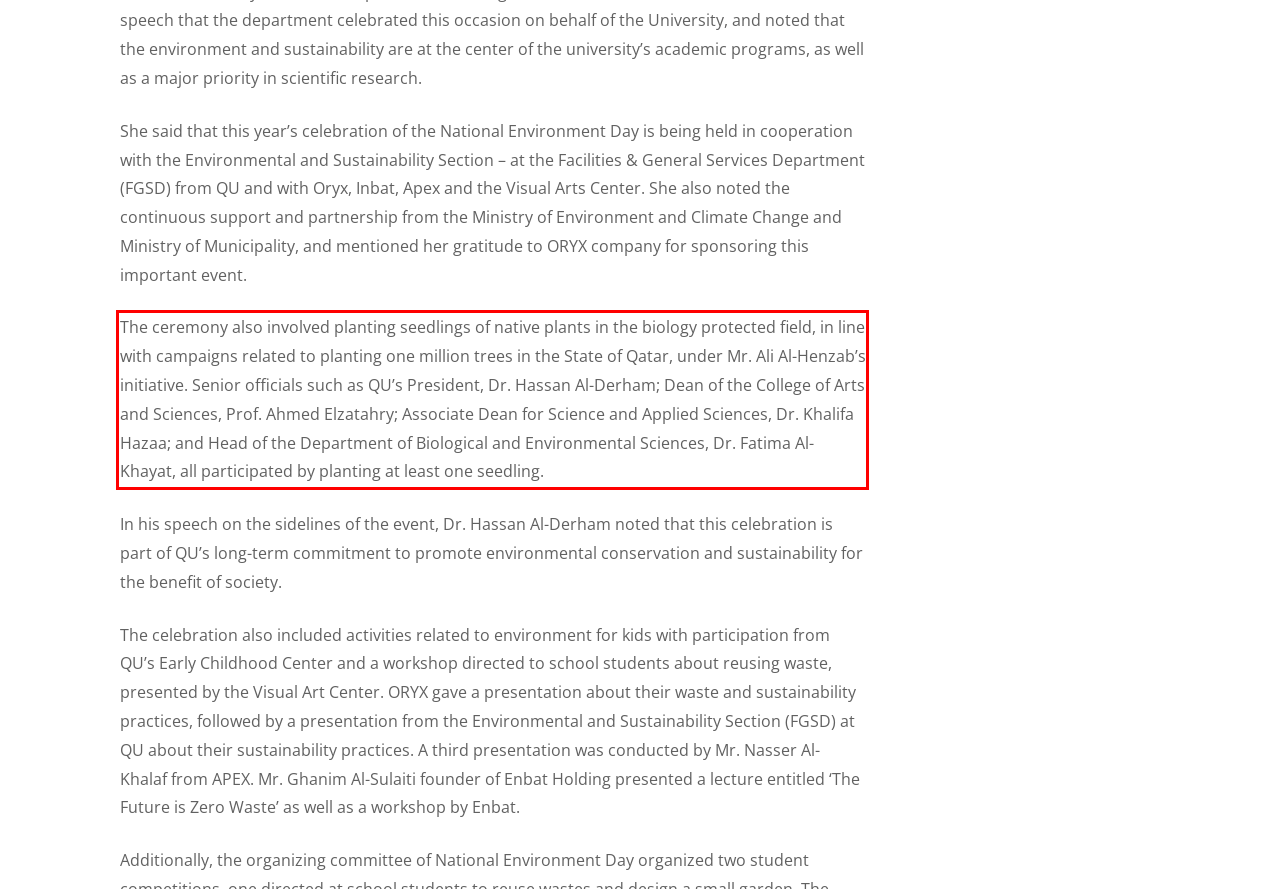Within the screenshot of a webpage, identify the red bounding box and perform OCR to capture the text content it contains.

The ceremony also involved planting seedlings of native plants in the biology protected field, in line with campaigns related to planting one million trees in the State of Qatar, under Mr. Ali Al-Henzab’s initiative. Senior officials such as QU’s President, Dr. Hassan Al-Derham; Dean of the College of Arts and Sciences, Prof. Ahmed Elzatahry; Associate Dean for Science and Applied Sciences, Dr. Khalifa Hazaa; and Head of the Department of Biological and Environmental Sciences, Dr. Fatima Al-Khayat, all participated by planting at least one seedling.